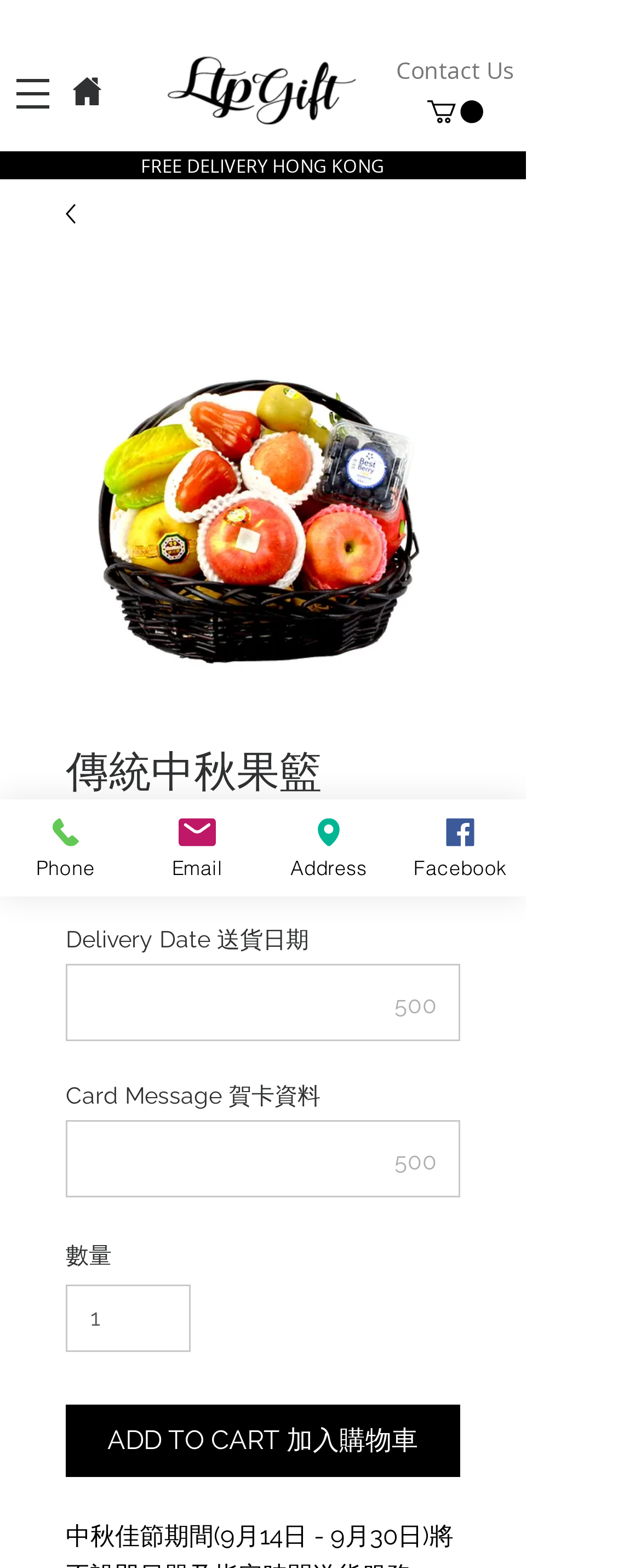Can you find the bounding box coordinates of the area I should click to execute the following instruction: "Click the 'Contact Us' link"?

[0.618, 0.037, 0.803, 0.053]